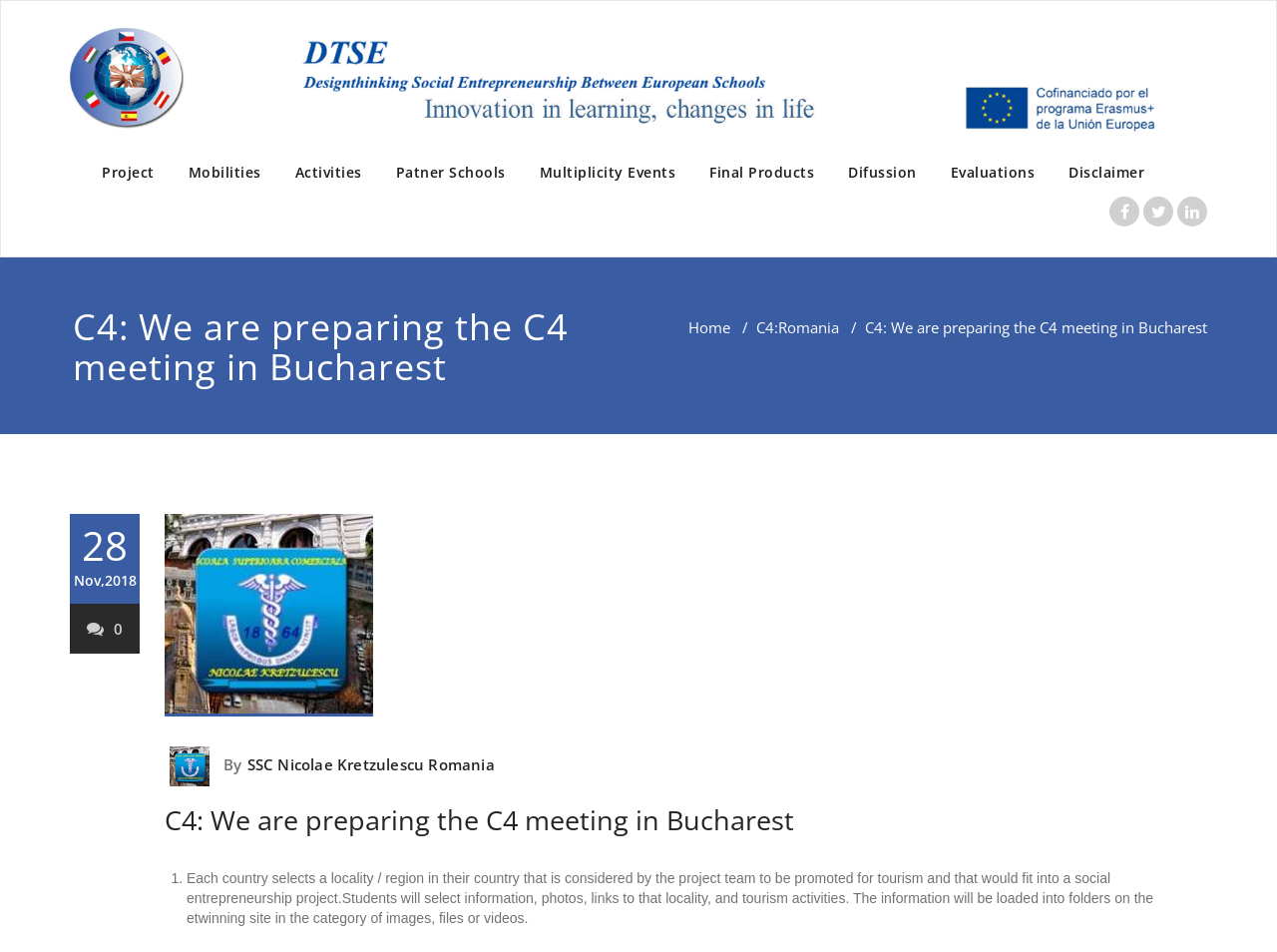Find the UI element described as: "Disclaimer" and predict its bounding box coordinates. Ensure the coordinates are four float numbers between 0 and 1, [left, top, right, bottom].

[0.823, 0.161, 0.909, 0.201]